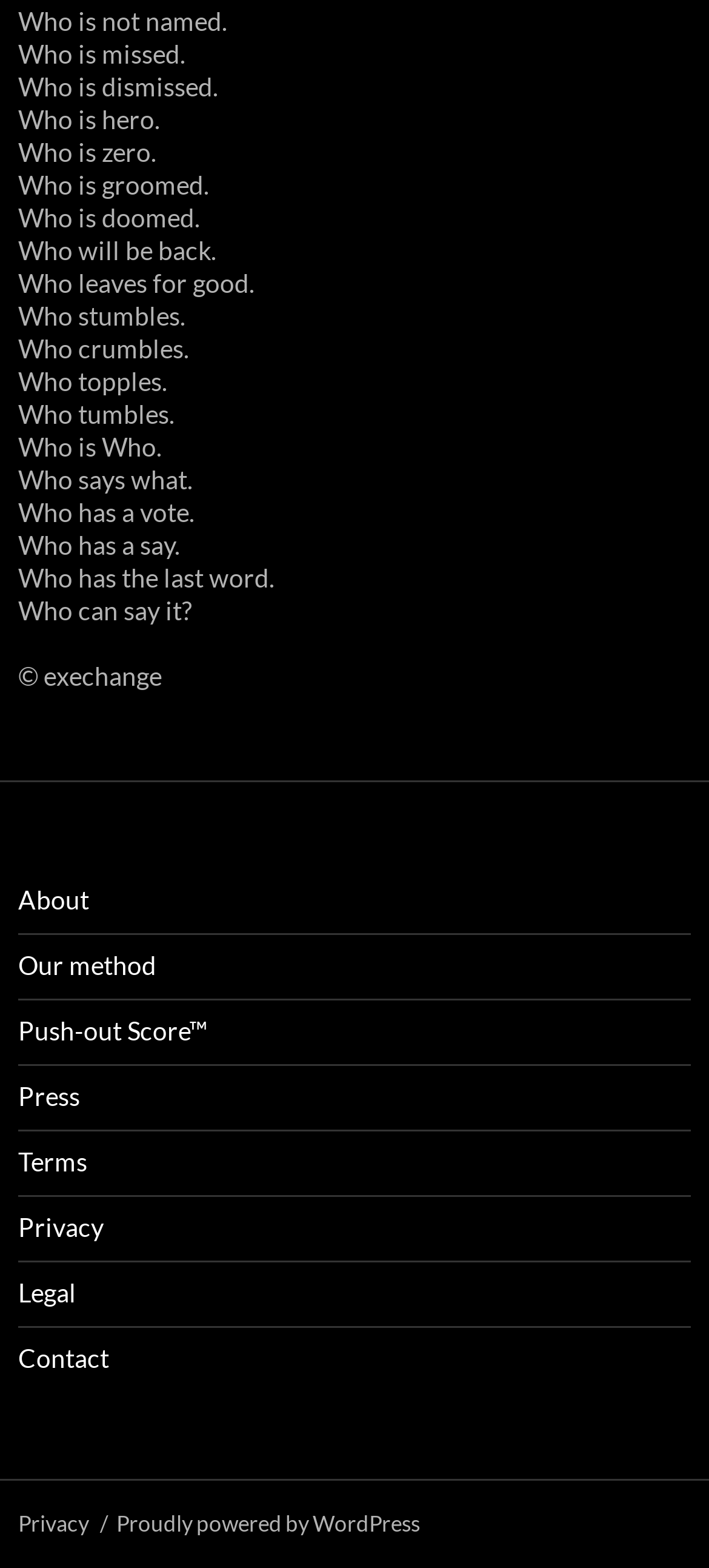Show me the bounding box coordinates of the clickable region to achieve the task as per the instruction: "View Push-out Score".

[0.026, 0.647, 0.292, 0.667]